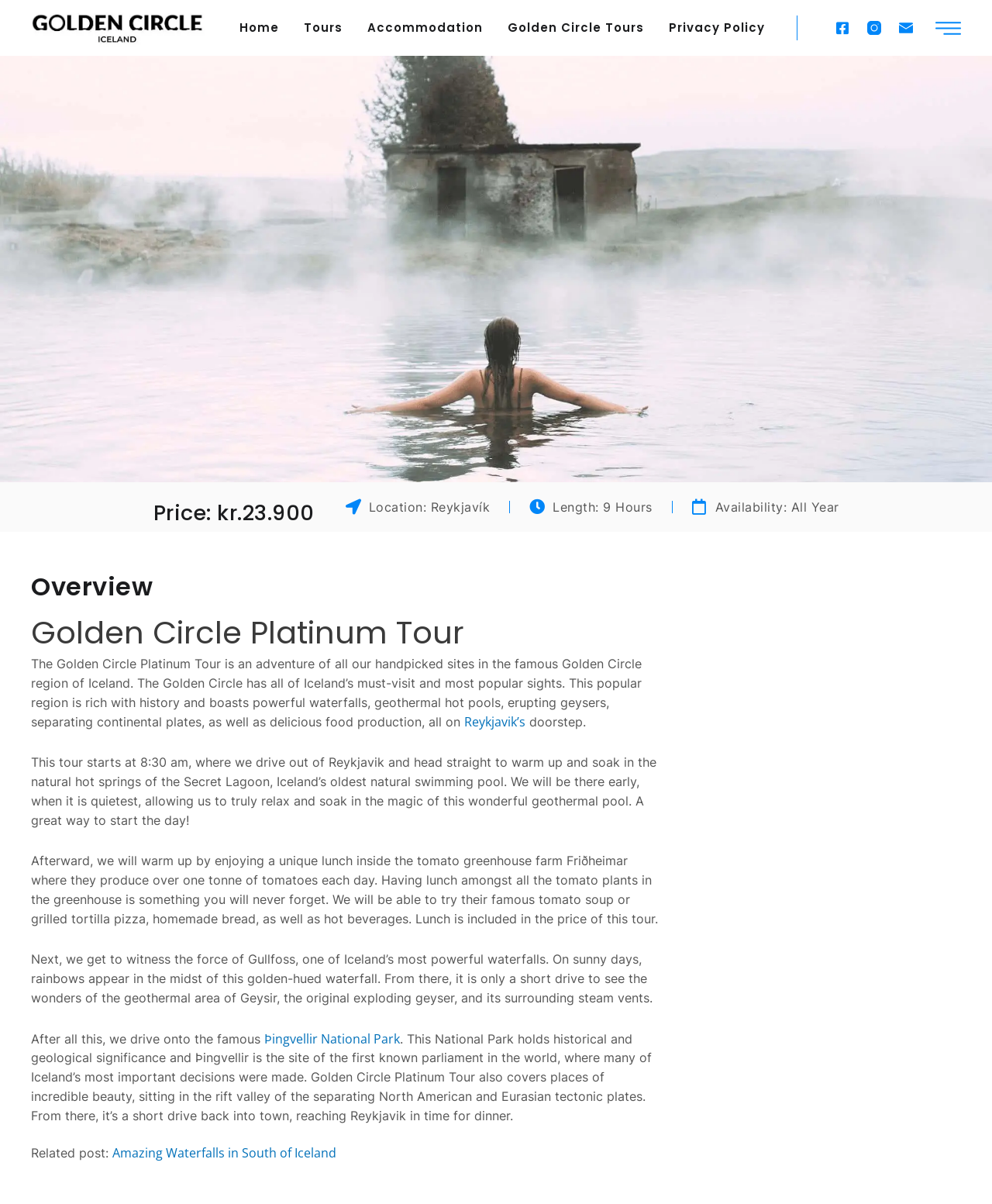Show the bounding box coordinates of the element that should be clicked to complete the task: "View the Golden Circle Tours".

[0.511, 0.013, 0.65, 0.033]